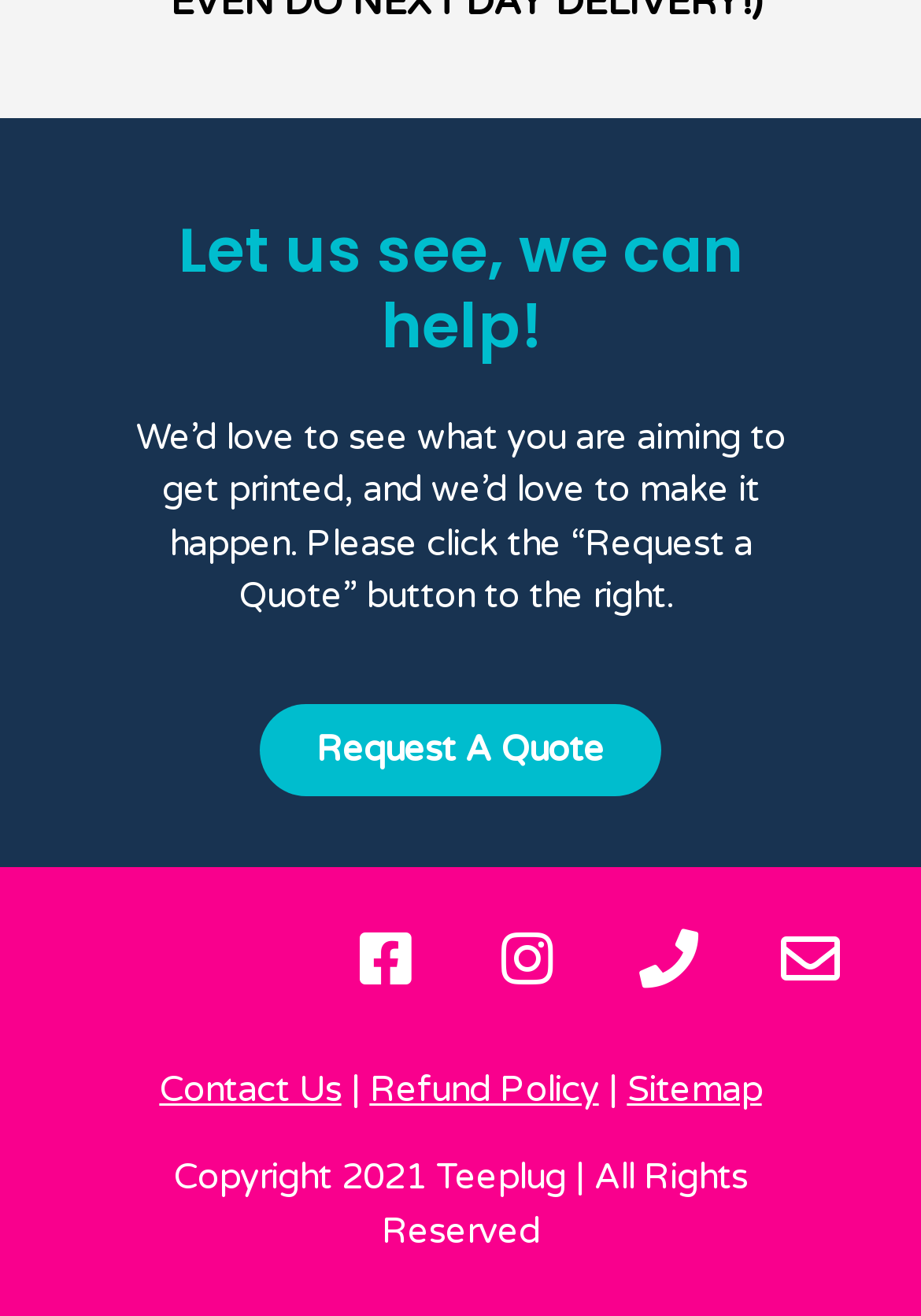Can you find the bounding box coordinates of the area I should click to execute the following instruction: "Visit Facebook page"?

[0.355, 0.683, 0.483, 0.773]